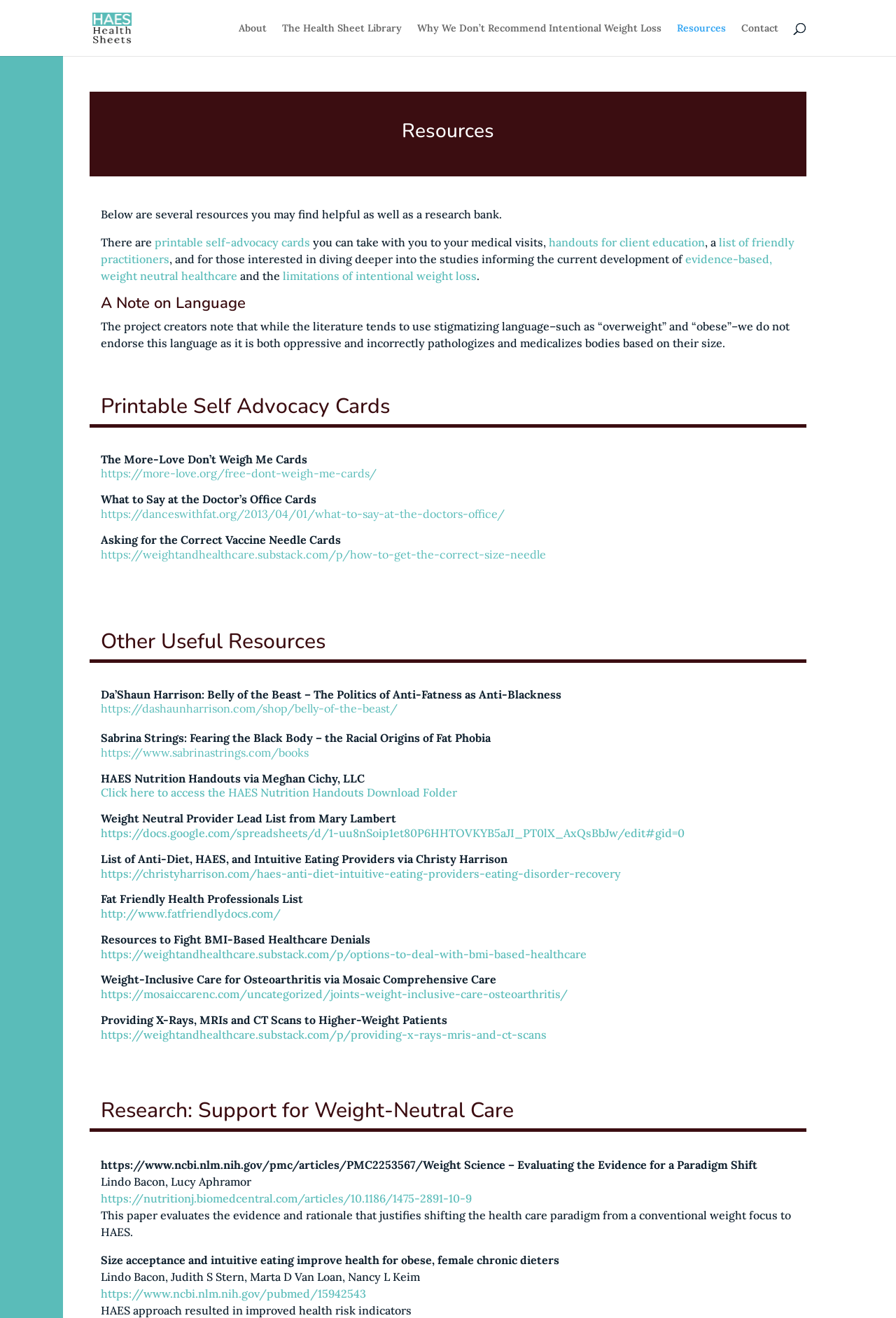Please determine the bounding box coordinates of the section I need to click to accomplish this instruction: "Access the 'HAES Nutrition Handouts' download folder".

[0.112, 0.596, 0.51, 0.607]